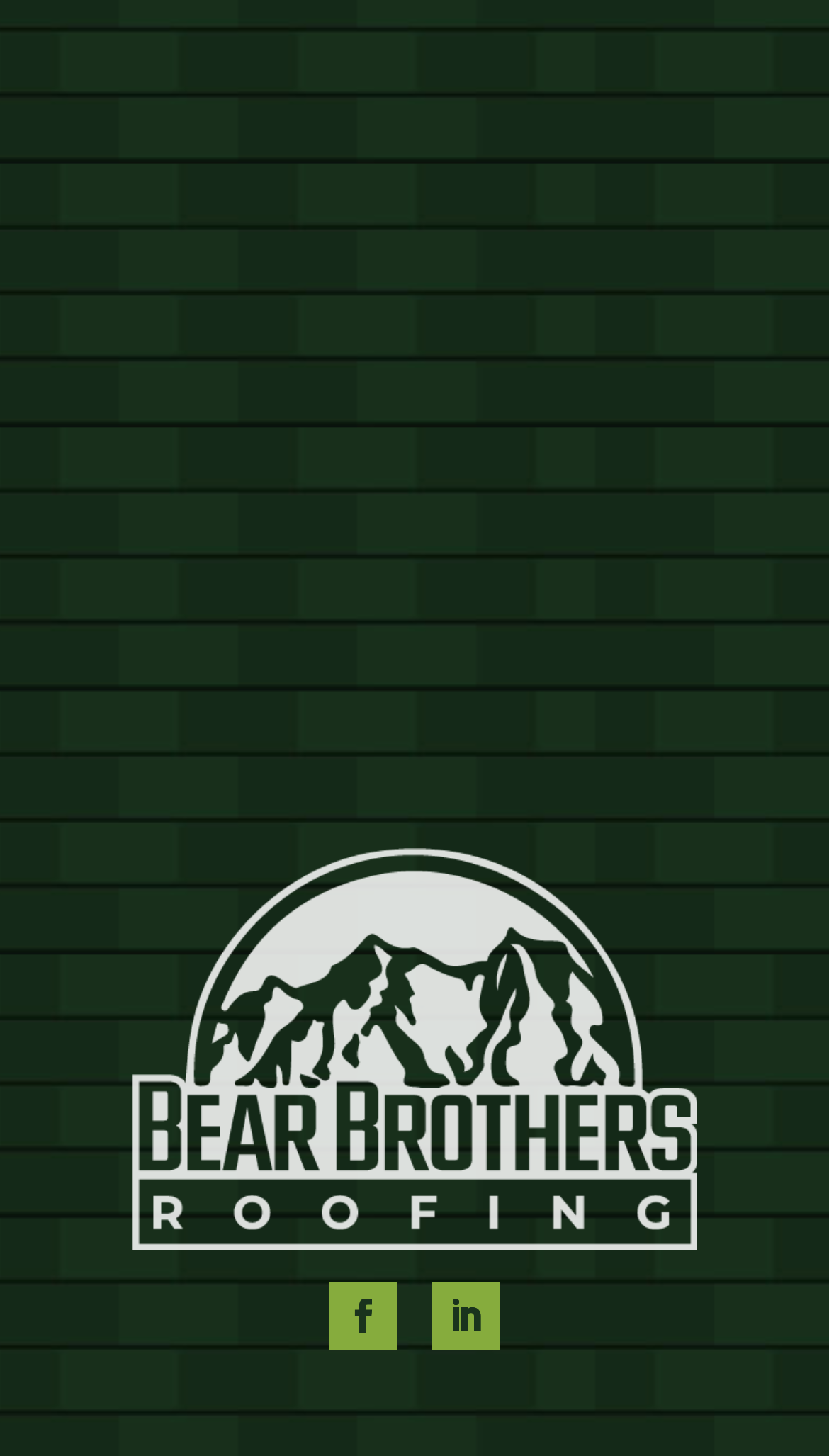What is the phone number of the business?
Please answer the question with a single word or phrase, referencing the image.

(303) 422-2725